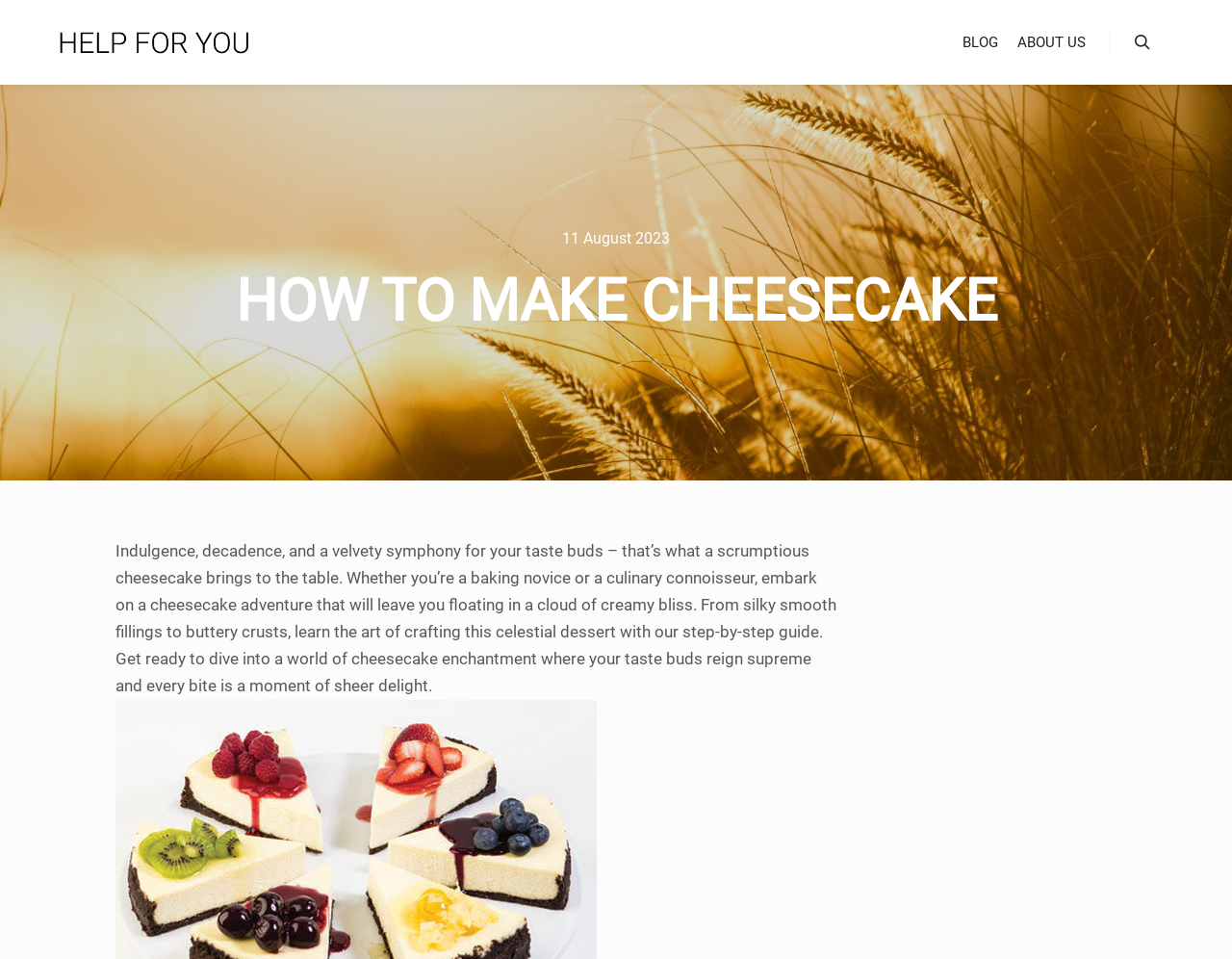Provide a brief response to the question below using a single word or phrase: 
What is the purpose of the button with a search icon?

Search